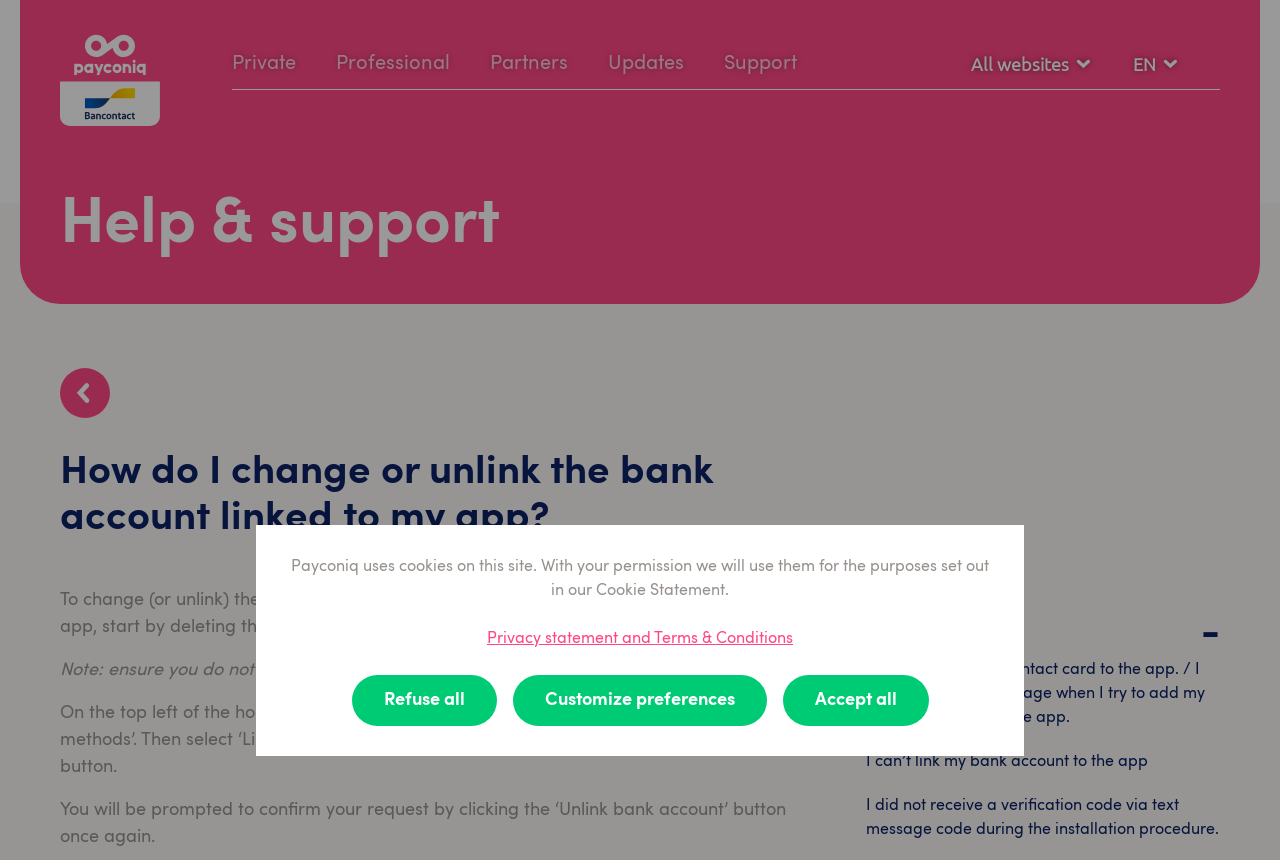Determine the bounding box coordinates of the region that needs to be clicked to achieve the task: "Contact us".

None